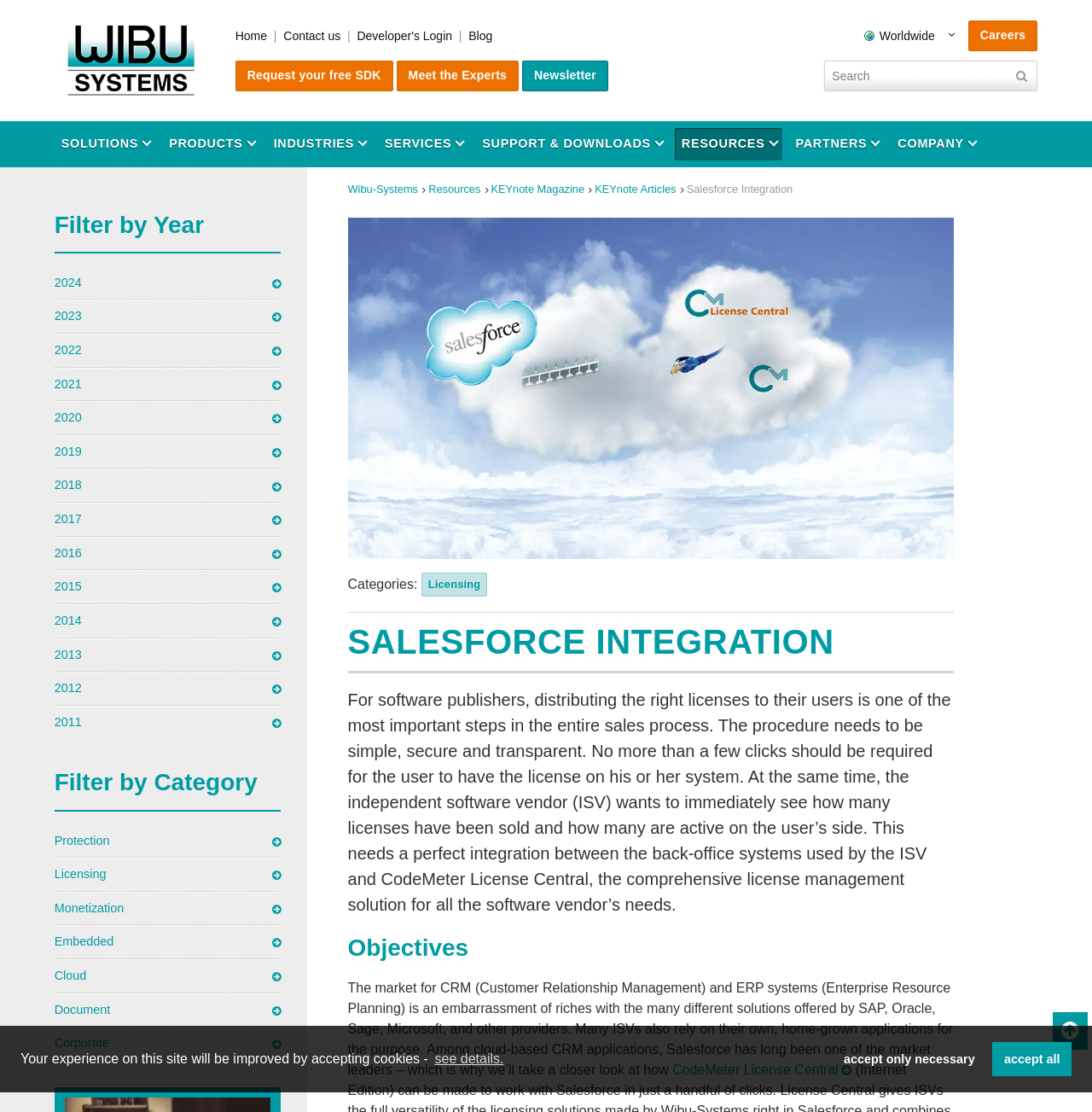Locate the bounding box coordinates of the element that should be clicked to execute the following instruction: "Request a free SDK".

[0.215, 0.054, 0.36, 0.082]